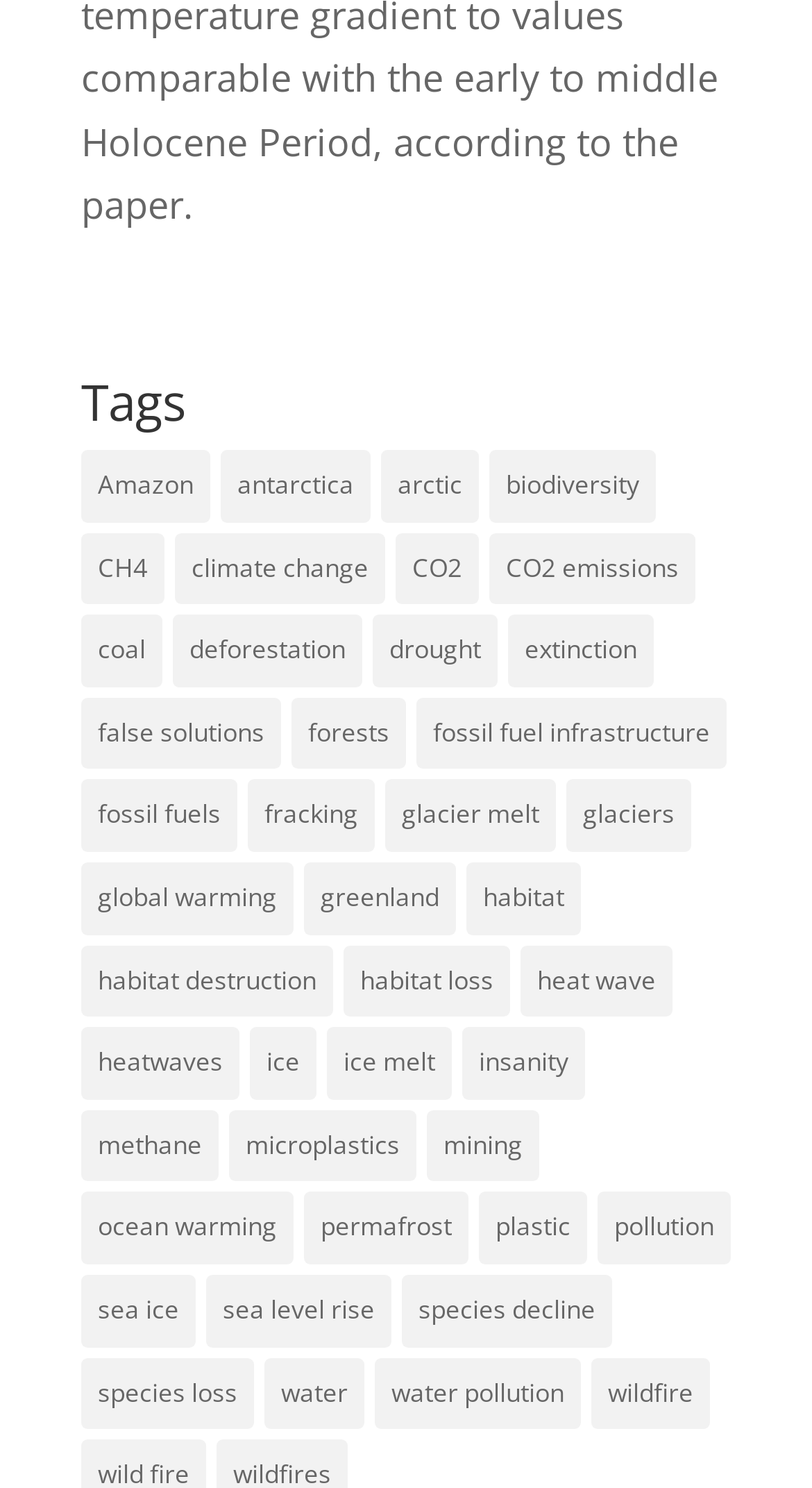Predict the bounding box coordinates of the UI element that matches this description: "Next Next post: Breathe". The coordinates should be in the format [left, top, right, bottom] with each value between 0 and 1.

None